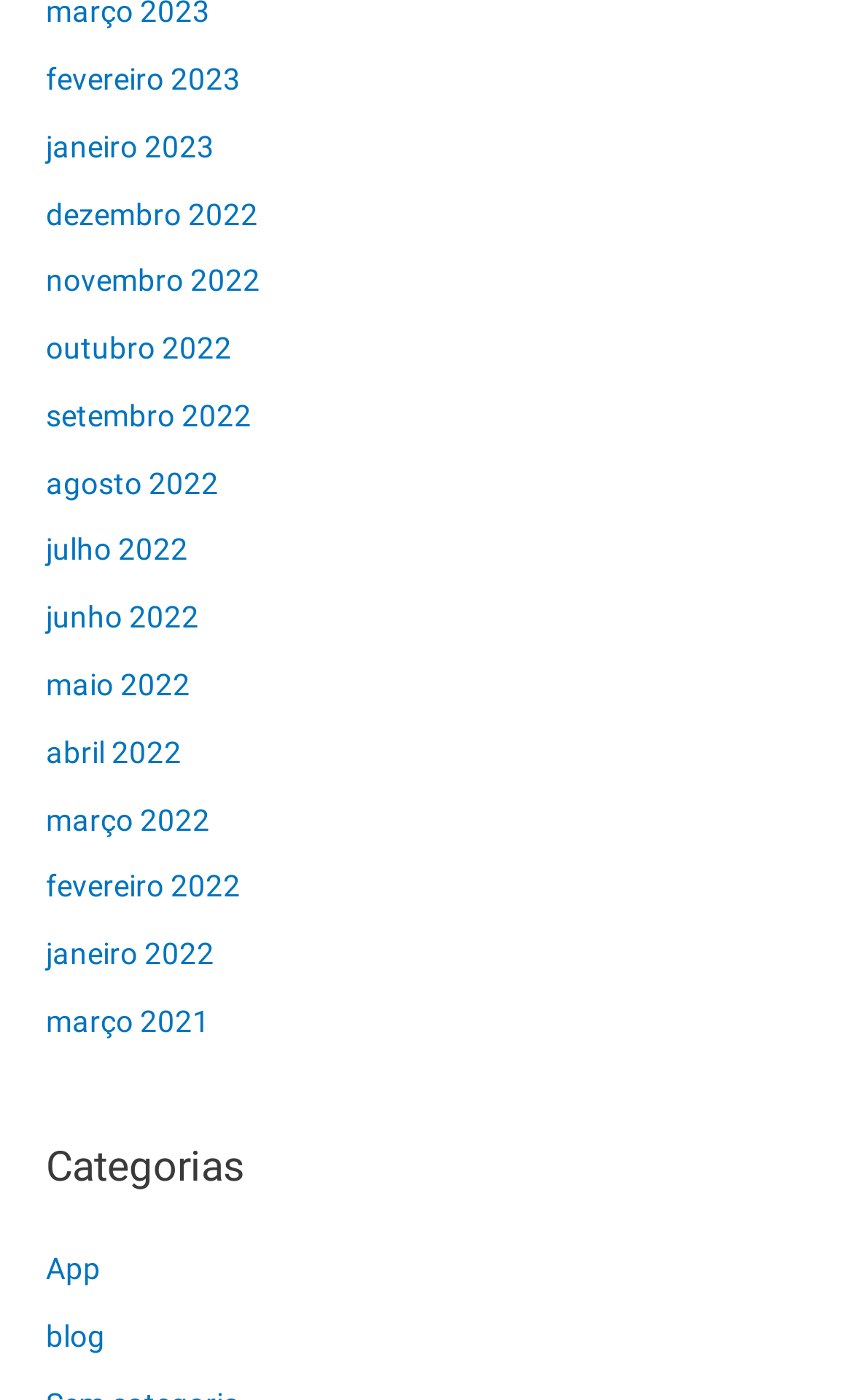Please specify the bounding box coordinates of the clickable section necessary to execute the following command: "view fevereiro 2023".

[0.054, 0.044, 0.282, 0.069]